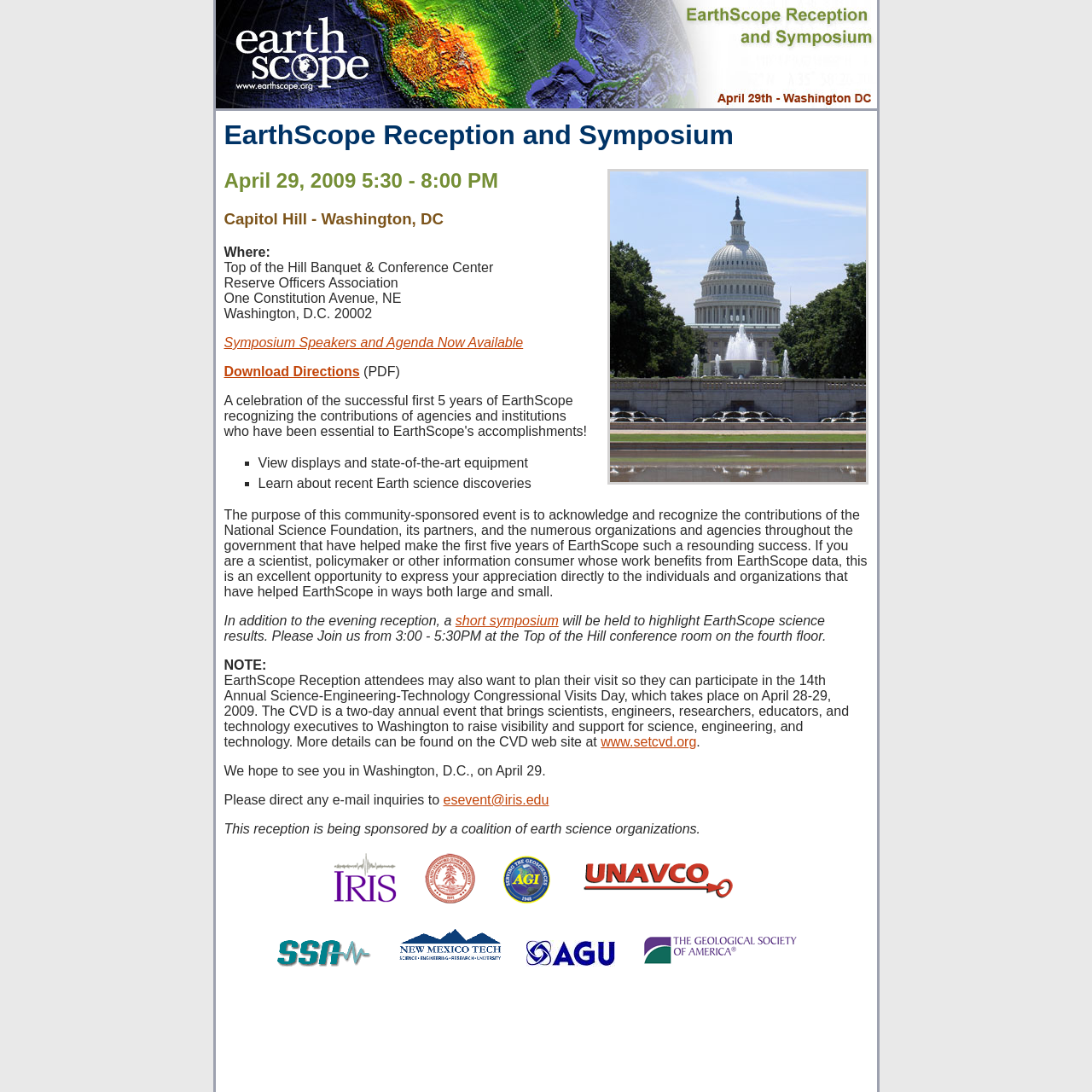Describe all the significant parts and information present on the webpage.

The webpage is about the EarthScope Reception and Symposium, which is an event taking place on April 29, 2009, from 5:30 to 8:00 PM at the Top of the Hill Banquet & Conference Center in Washington, D.C. 

At the top of the page, there is a link to "EarthScope" and an image with the same name. Below this, there is a heading with the event title and a larger image of the Capitol Dome. 

The event details are listed below, including the date, time, and location. There are also several paragraphs of text describing the purpose of the event, which is to acknowledge the contributions of the National Science Foundation and its partners to the success of EarthScope. 

The page also mentions a short symposium that will be held before the reception, highlighting EarthScope science results. Additionally, there is a note about the 14th Annual Science-Engineering-Technology Congressional Visits Day, which takes place on April 28-29, 2009. 

There are several links on the page, including ones to download directions, view the symposium speakers and agenda, and visit the websites of the event sponsors, which include IRIS, Stanford, AGI, UNAVCO, SSA, NMT, AGU, and GSA. Each of these sponsors is represented by an image and a link.